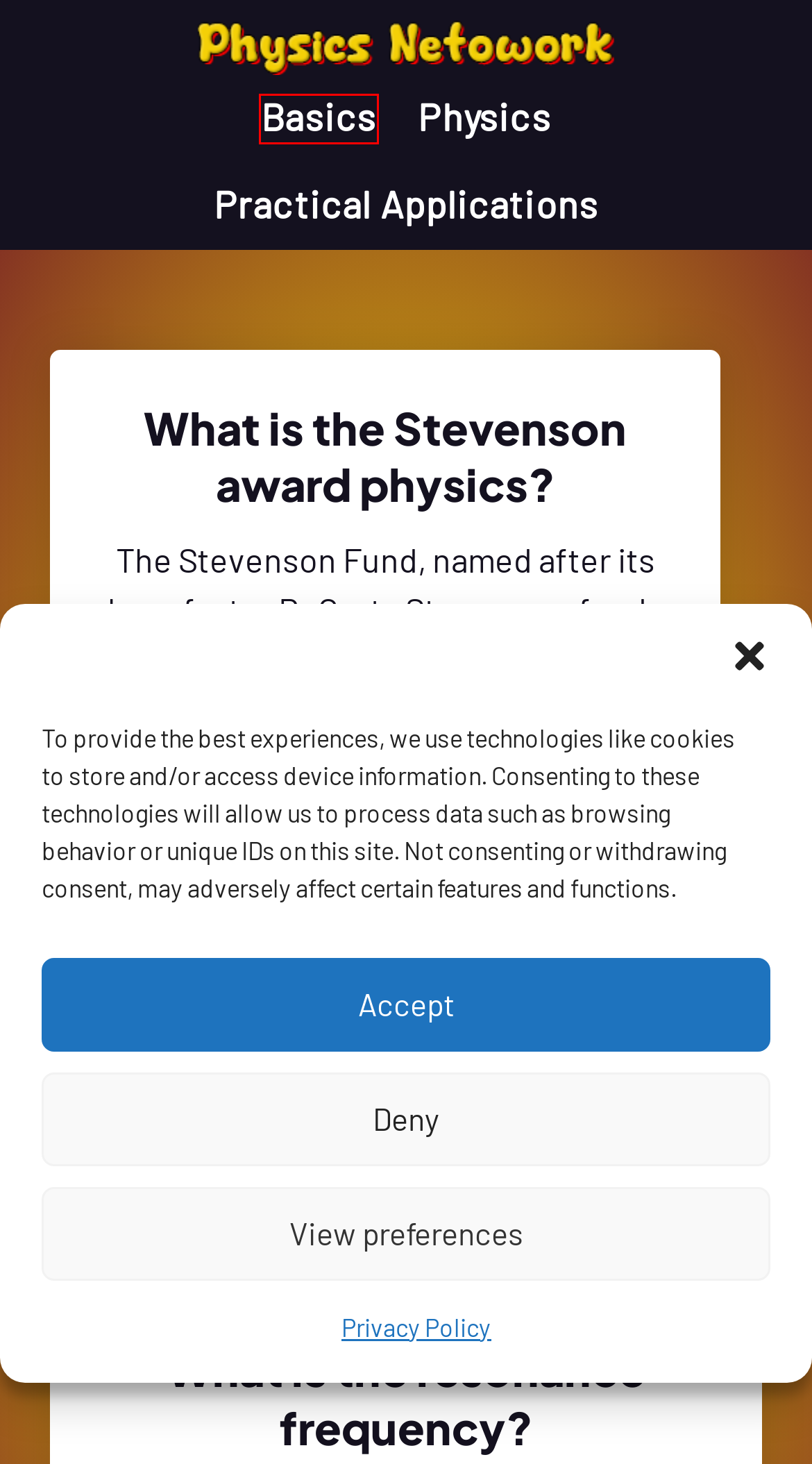Observe the screenshot of a webpage with a red bounding box highlighting an element. Choose the webpage description that accurately reflects the new page after the element within the bounding box is clicked. Here are the candidates:
A. Practical Applications - Physics Network
B. What is the resonance frequency?
C. Basics - Physics Network
D. What are the 5 example of potential energy?
E. Privacy Policy - Physics Network
F. What is the Stevenson award physics?
G. Physics - Physics Network
H. What is the SI symbol for distance?

C